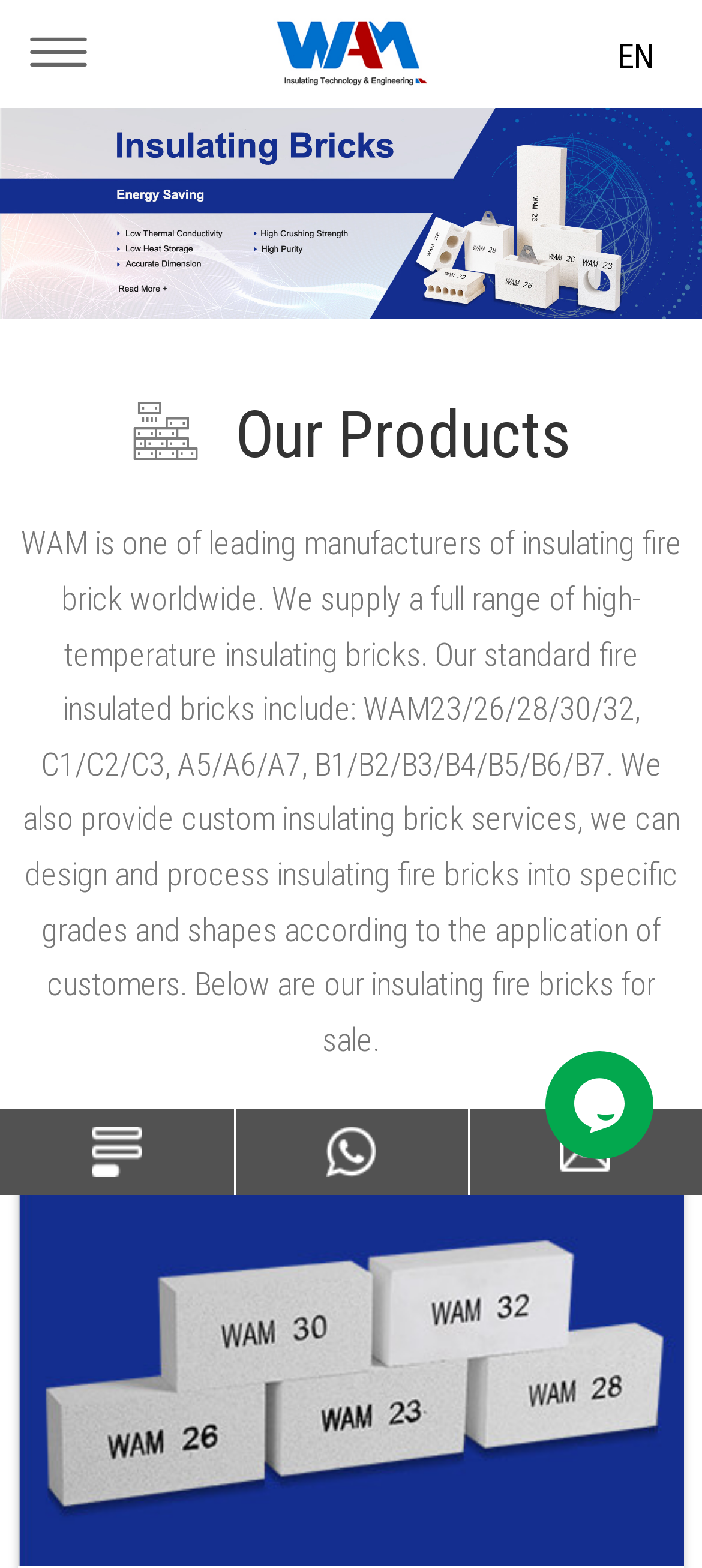For the given element description alt="logo" title="logo", determine the bounding box coordinates of the UI element. The coordinates should follow the format (top-left x, top-left y, bottom-right x, bottom-right y) and be within the range of 0 to 1.

[0.382, 0.042, 0.618, 0.061]